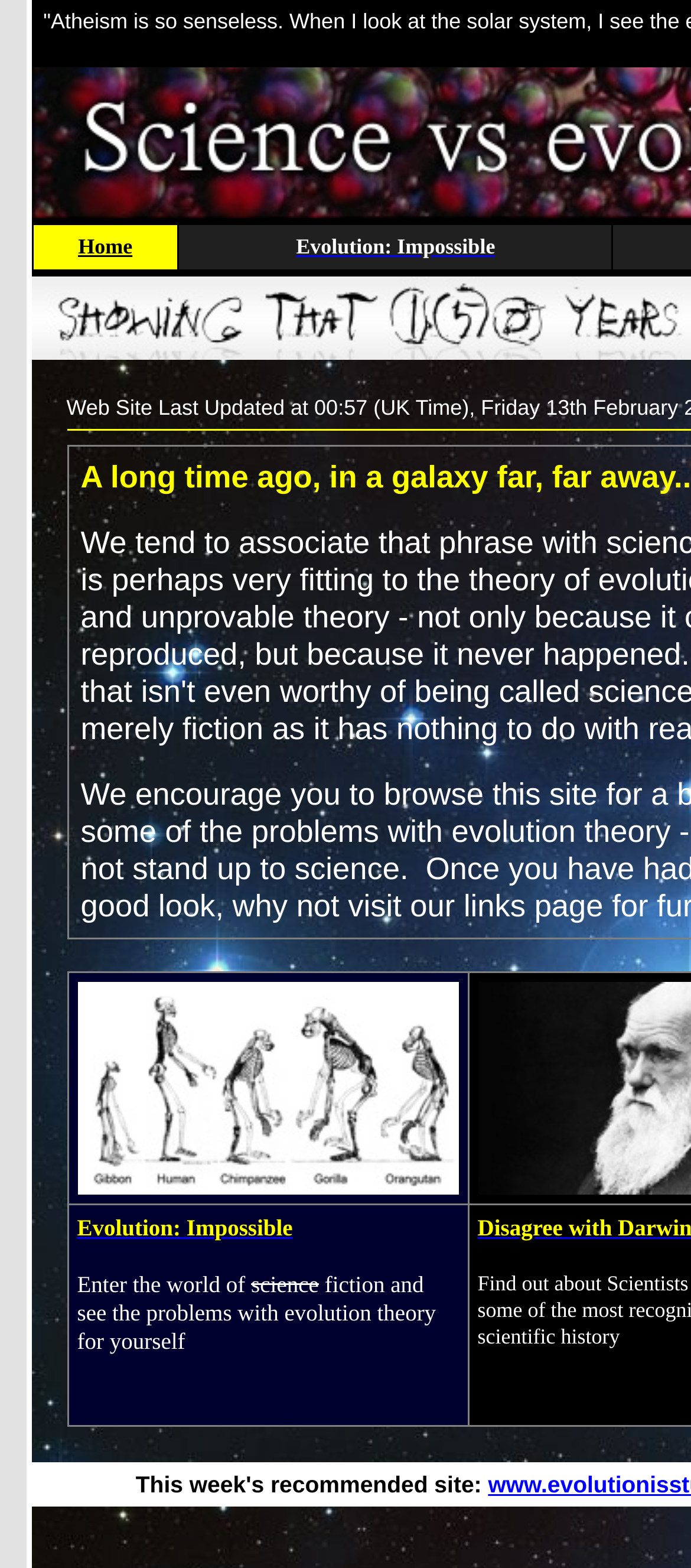Explain the webpage's layout and main content in detail.

The webpage is titled "Science vs evolution" and appears to be a website that challenges the theory of evolution. At the top of the page, there are two main navigation links: "Home" and "Evolution: Impossible". The "Home" link is located on the left side, while the "Evolution: Impossible" link is positioned to its right, taking up most of the top section.

Below the navigation links, there is a section dedicated to "Evolution: Impossible". This section contains an image, which is positioned above a paragraph of text that describes the problems with evolution theory. The text invites visitors to "Enter the world of science fiction and see the problems with evolution theory for yourself". There is also a link to "Evolution: Impossible" within this section, which is placed below the image and the descriptive text.

Overall, the webpage has a simple layout, with a focus on presenting information and ideas that challenge the theory of evolution.